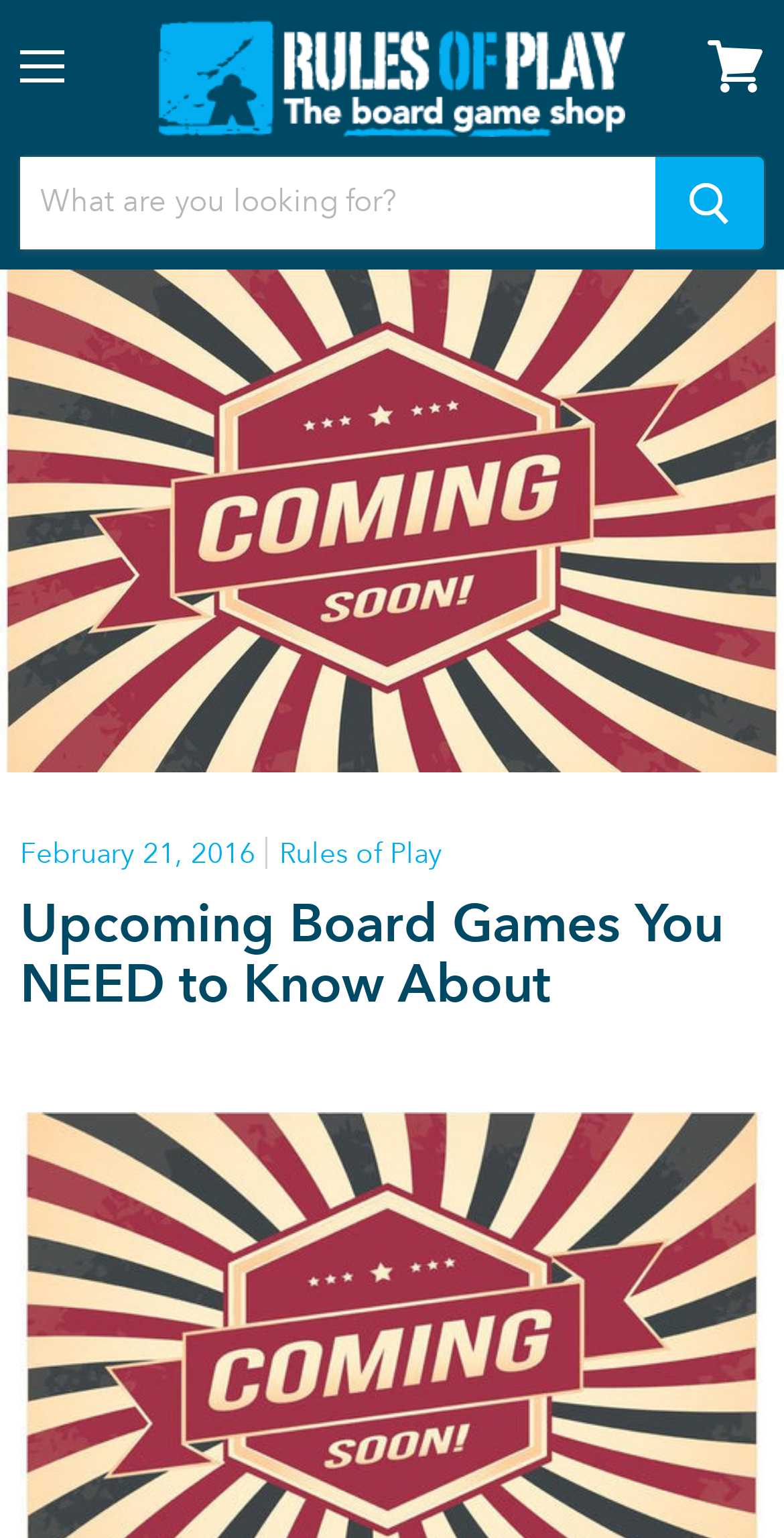What is the name of the website or blog?
Please provide a single word or phrase as your answer based on the screenshot.

Rules of Play